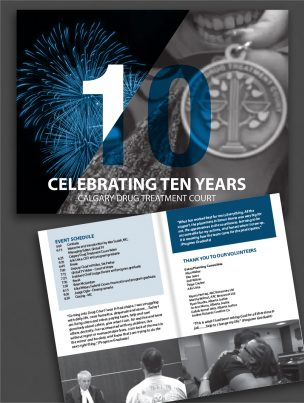What is the color of the fireworks?
Use the information from the screenshot to give a comprehensive response to the question.

The image features celebratory fireworks in blue hues, which add a festive atmosphere to the design.